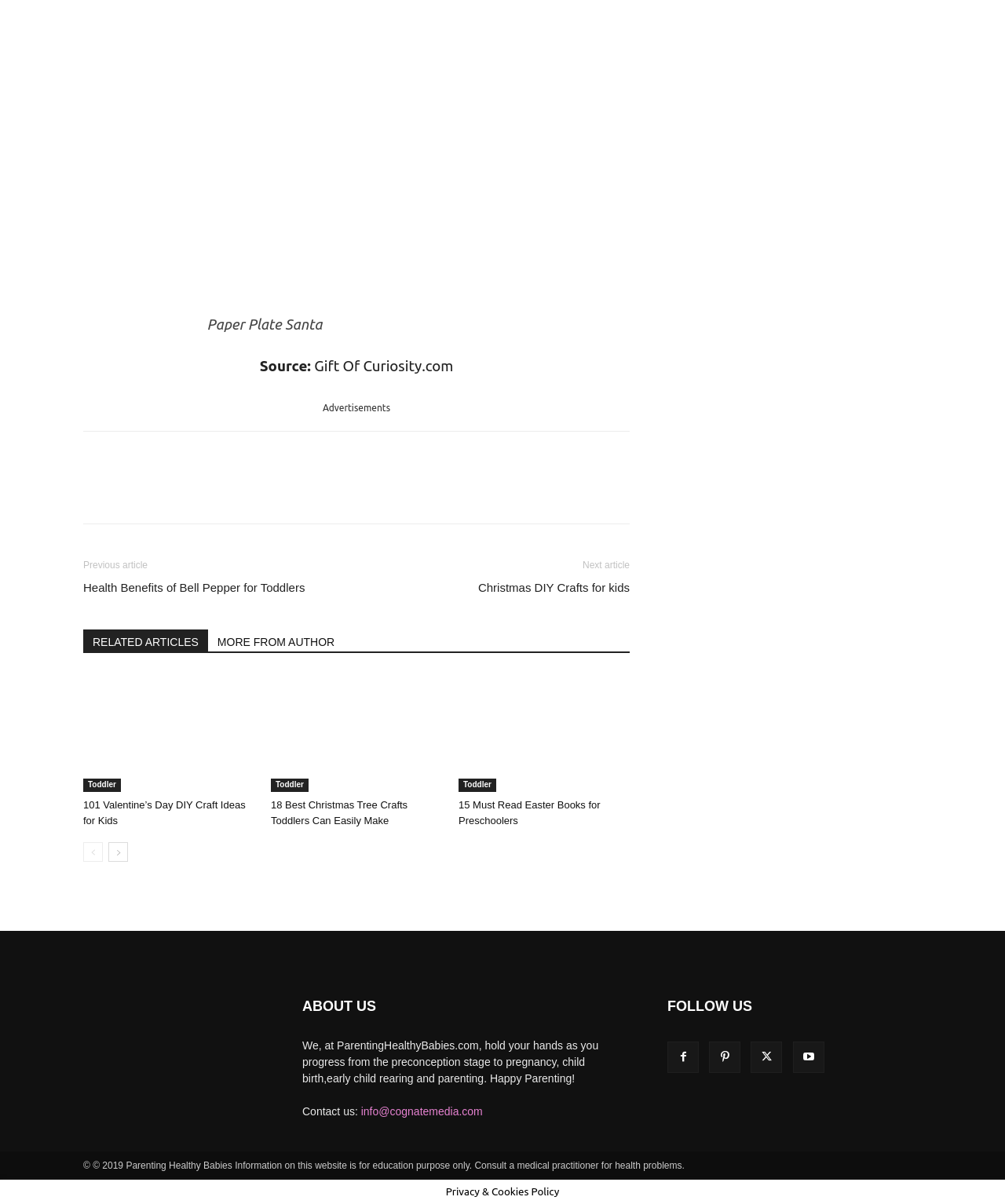Locate the bounding box coordinates of the clickable part needed for the task: "Go to the '101 Valentine’s Day DIY Craft Ideas for Kids' page".

[0.083, 0.664, 0.244, 0.687]